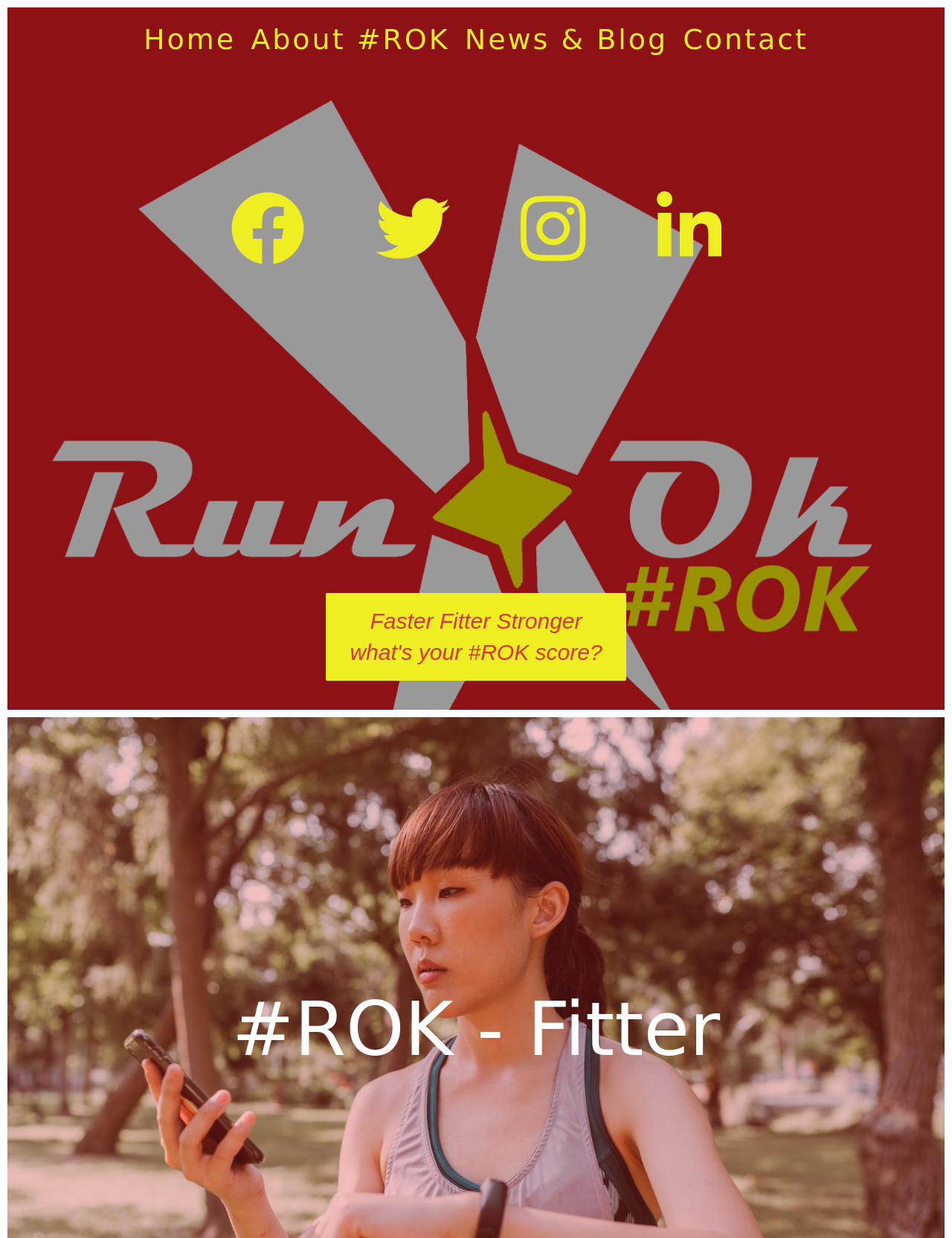Explain the features and main sections of the webpage comprehensively.

The webpage is titled "Contact" and appears to be a part of a larger website. At the top-left corner, there is a "Skip to content" link, followed by a navigation menu with links to "Home", "About #ROK", "News & Blog", and "Contact". These links are positioned horizontally, with "Home" on the left and "Contact" on the right.

Below the navigation menu, there are four social media links, each represented by an icon: Facebook, Twitter, Instagram, and LinkedIn. These icons are aligned horizontally, with Facebook on the left and LinkedIn on the right.

Further down the page, there is a prominent link that reads "Faster Fitter Stronger what's your #ROK score?". This link is centered and takes up a significant portion of the page's width.

At the bottom of the page, there is a static text element that reads "#ROK - Fitter". This text is positioned near the bottom-center of the page.